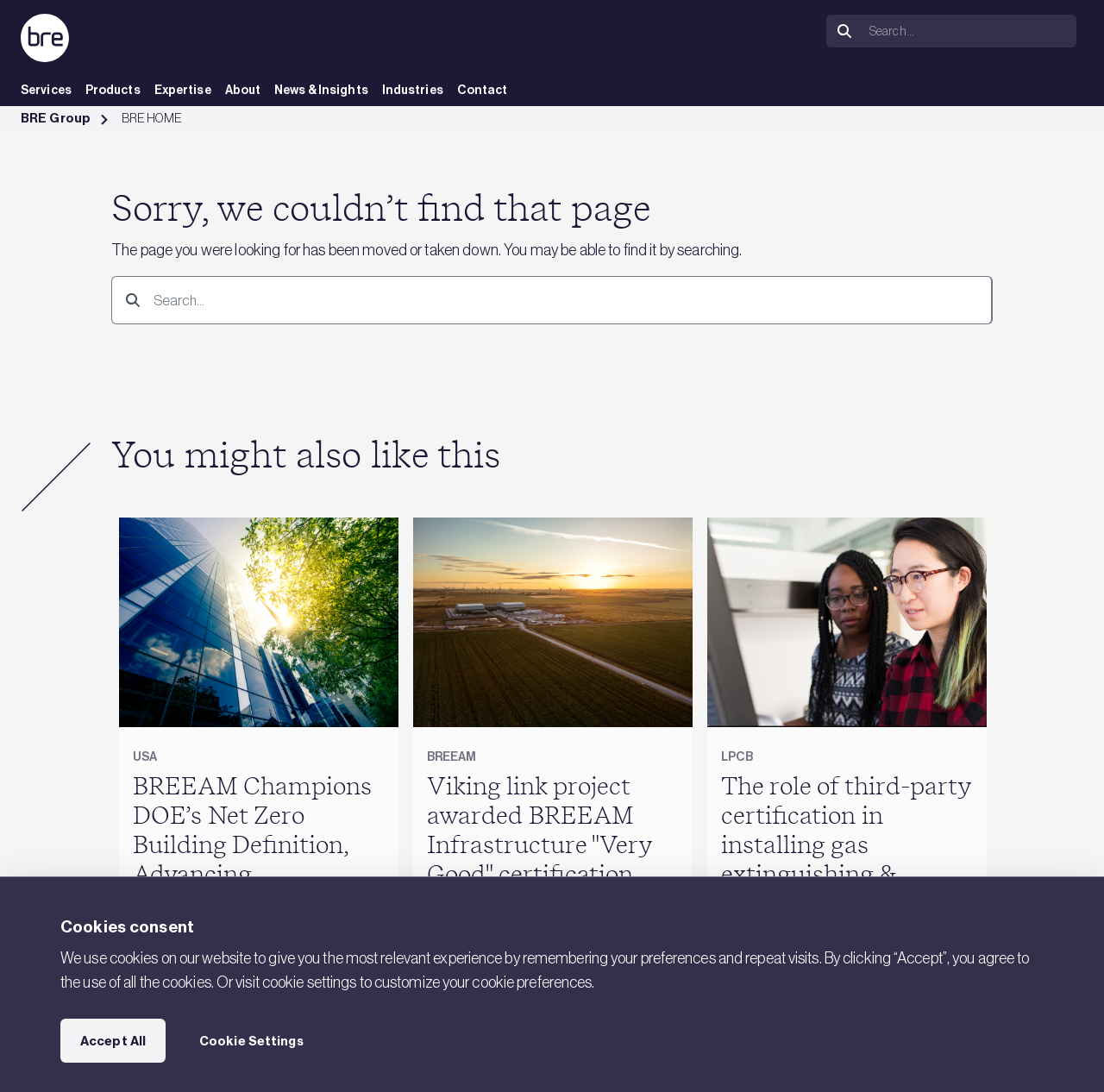Please identify the bounding box coordinates of the element I need to click to follow this instruction: "Go to BRE Group homepage".

[0.019, 0.013, 0.062, 0.057]